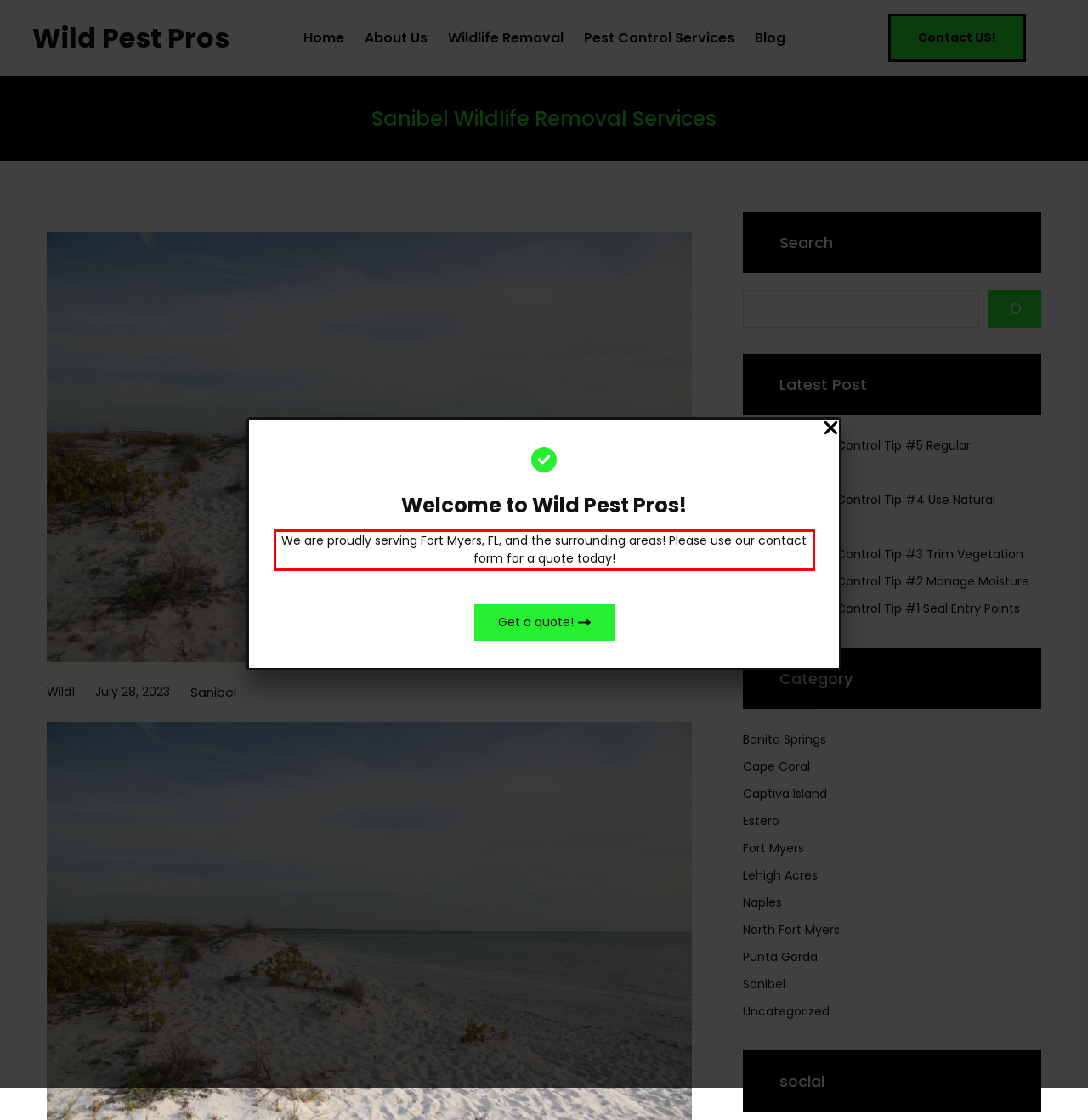Please extract the text content from the UI element enclosed by the red rectangle in the screenshot.

We are proudly serving Fort Myers, FL, and the surrounding areas! Please use our contact form for a quote today!